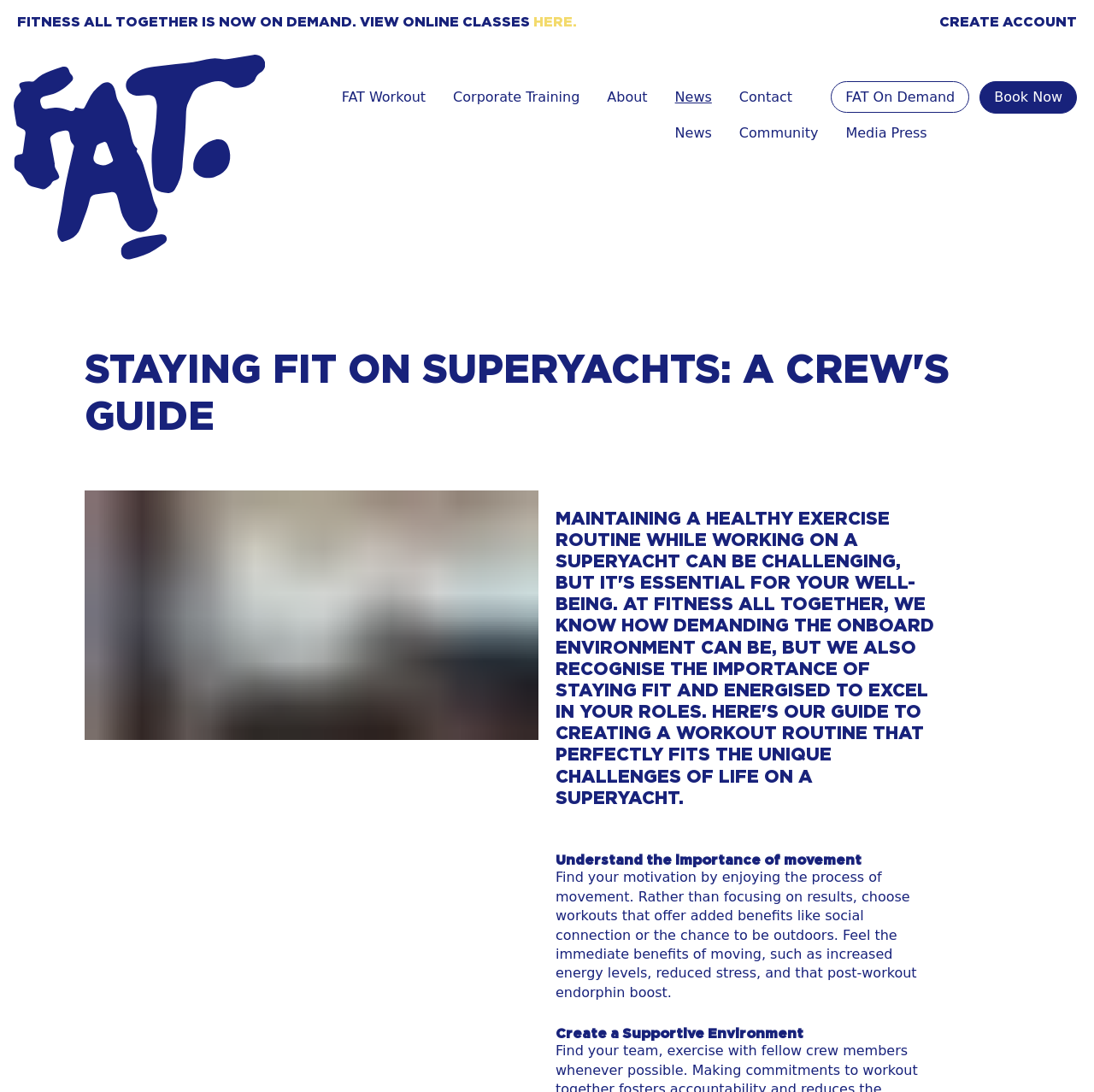What is the title of the guide on the webpage?
Examine the image and provide an in-depth answer to the question.

The title of the guide on the webpage is 'Staying Fit on Superyachts: A Crew's Guide', which is indicated by the heading element with the text 'STAYING FIT ON SUPERYACHTS: A CREW'S GUIDE'.